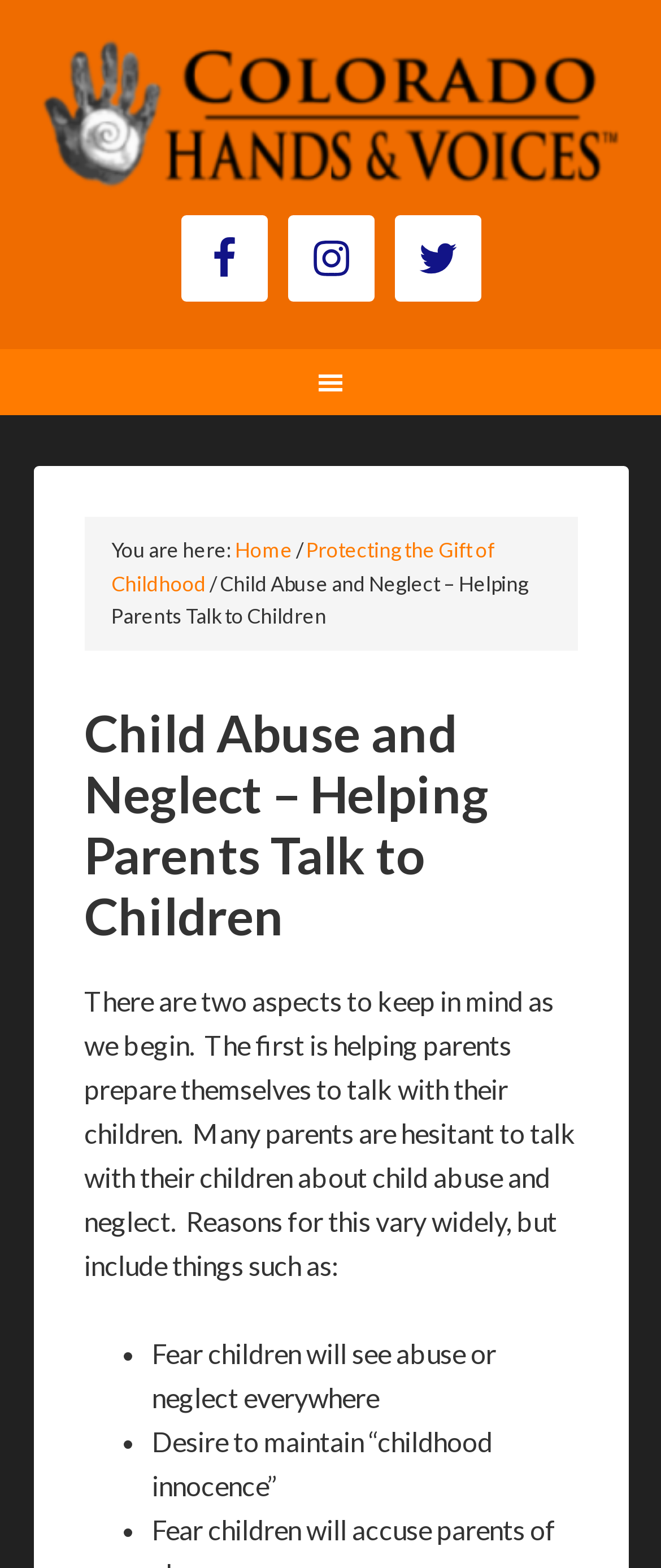Extract the bounding box coordinates for the described element: "Protecting the Gift of Childhood". The coordinates should be represented as four float numbers between 0 and 1: [left, top, right, bottom].

[0.168, 0.343, 0.747, 0.38]